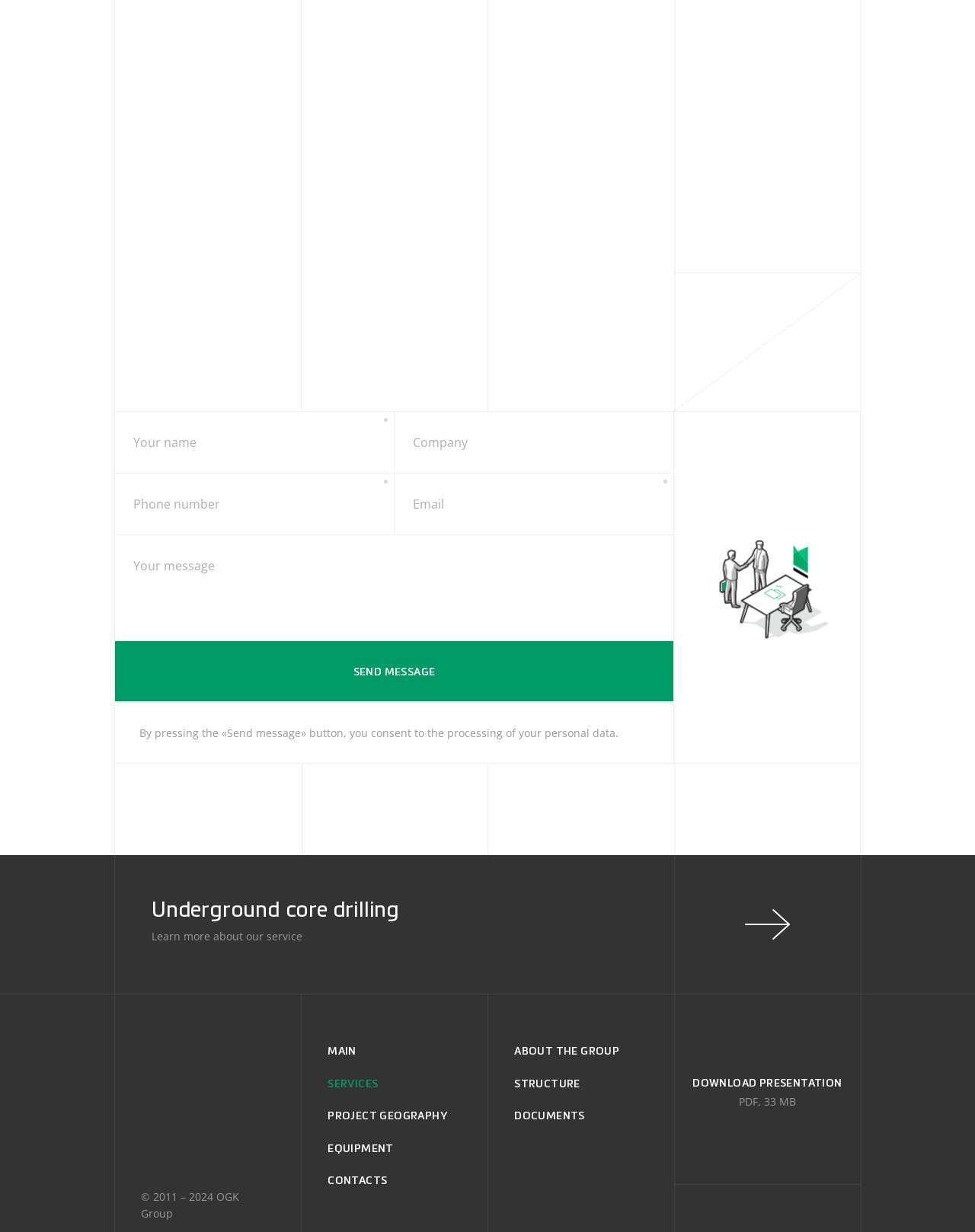Find the bounding box coordinates of the element I should click to carry out the following instruction: "View services".

[0.336, 0.874, 0.388, 0.884]